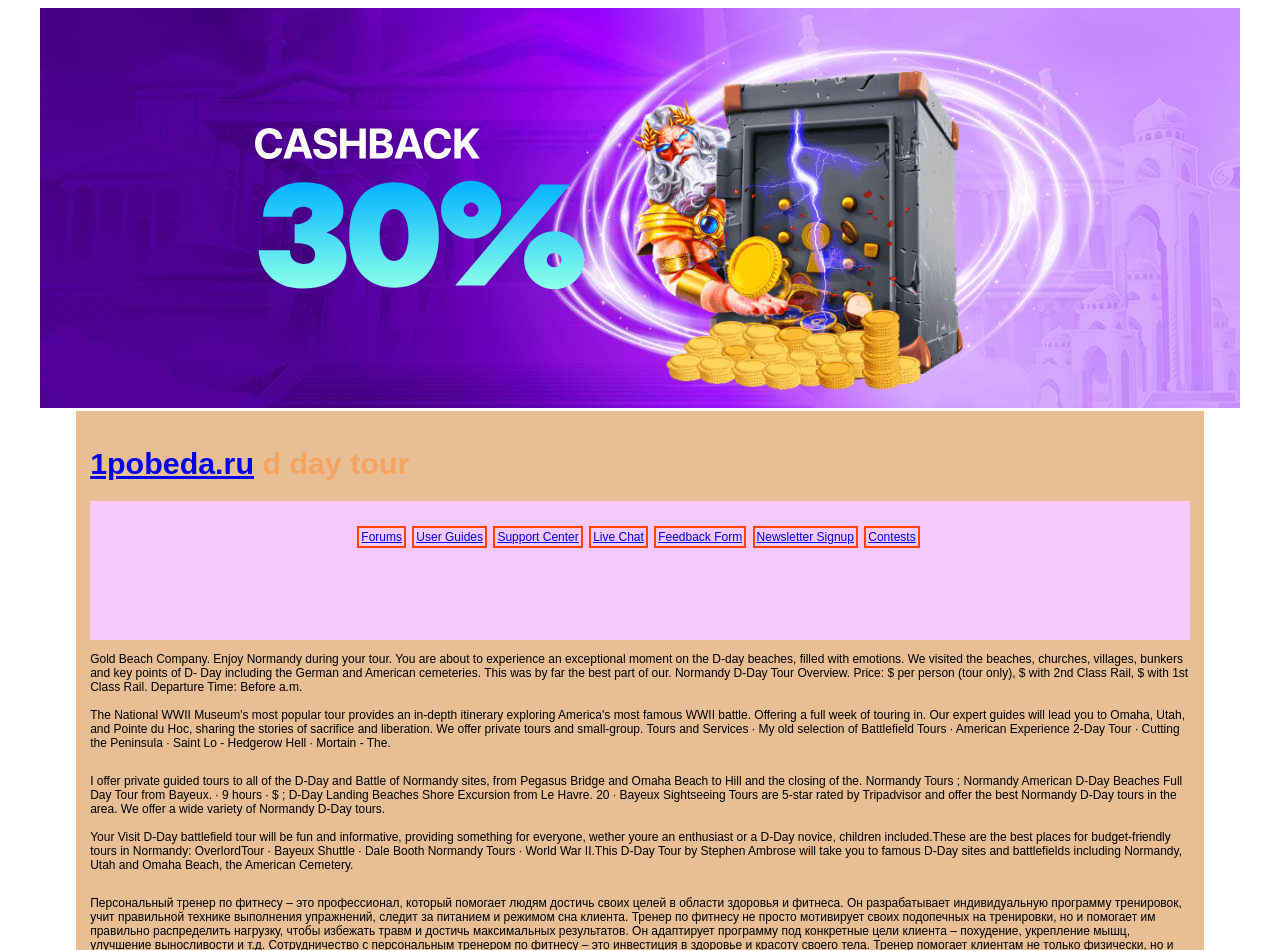Identify the bounding box for the UI element specified in this description: "alt="Banner"". The coordinates must be four float numbers between 0 and 1, formatted as [left, top, right, bottom].

[0.031, 0.418, 0.969, 0.433]